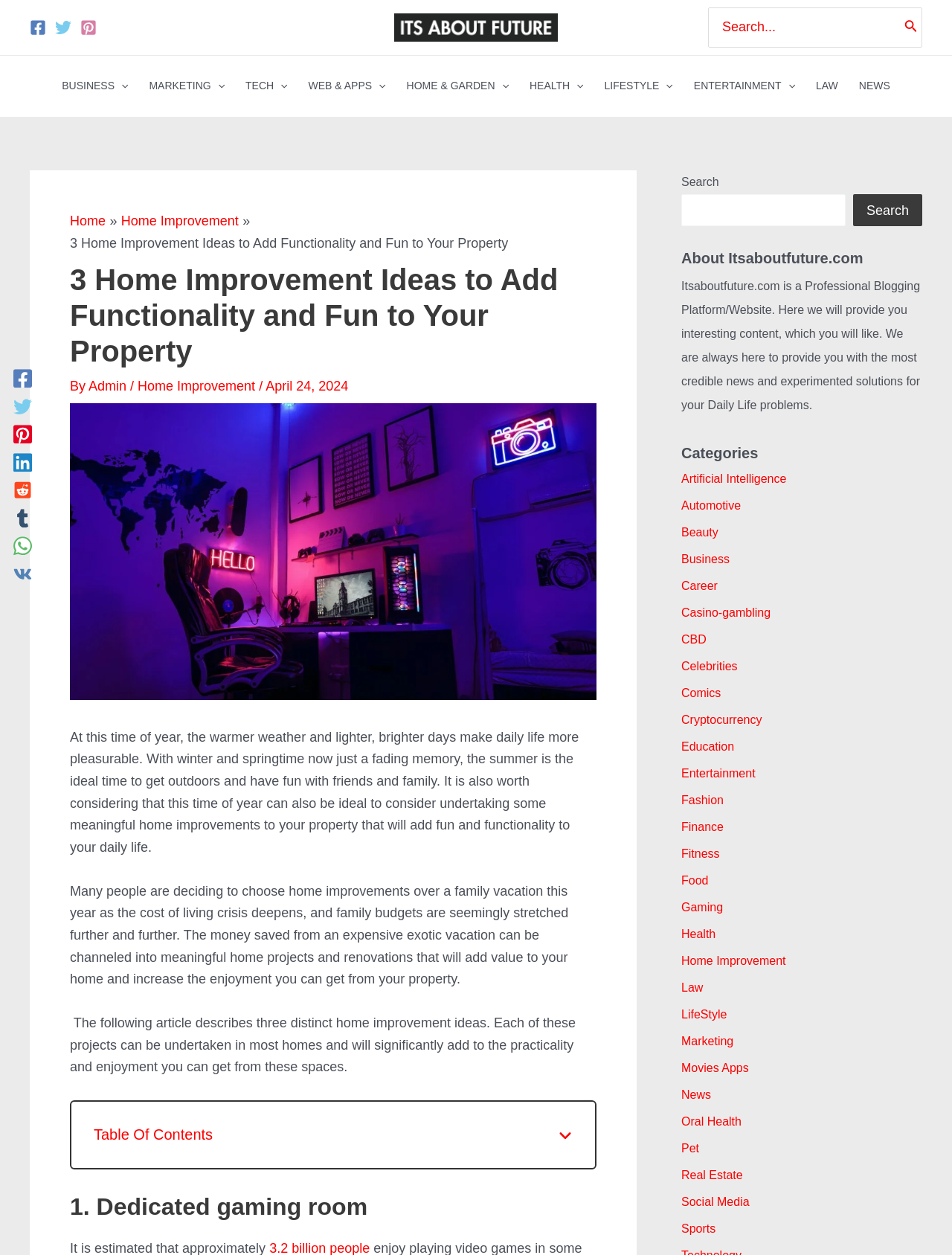Please specify the bounding box coordinates of the clickable region necessary for completing the following instruction: "Search in the search box". The coordinates must consist of four float numbers between 0 and 1, i.e., [left, top, right, bottom].

[0.745, 0.007, 0.968, 0.037]